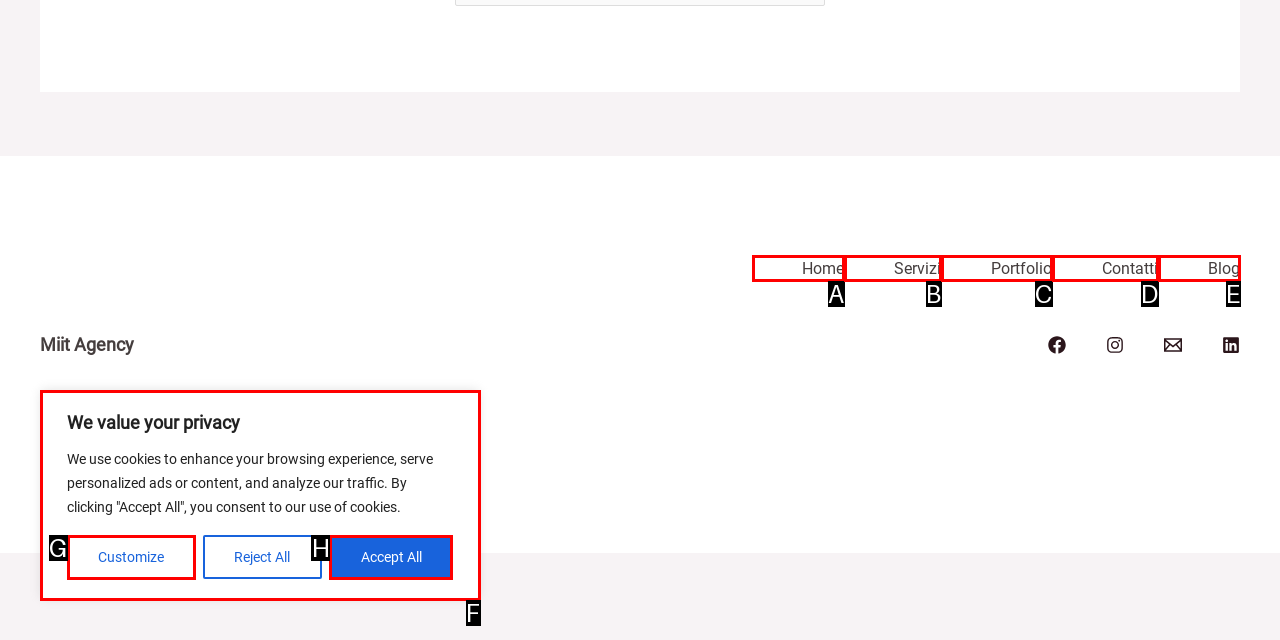Choose the letter that best represents the description: Contacts. Answer with the letter of the selected choice directly.

None